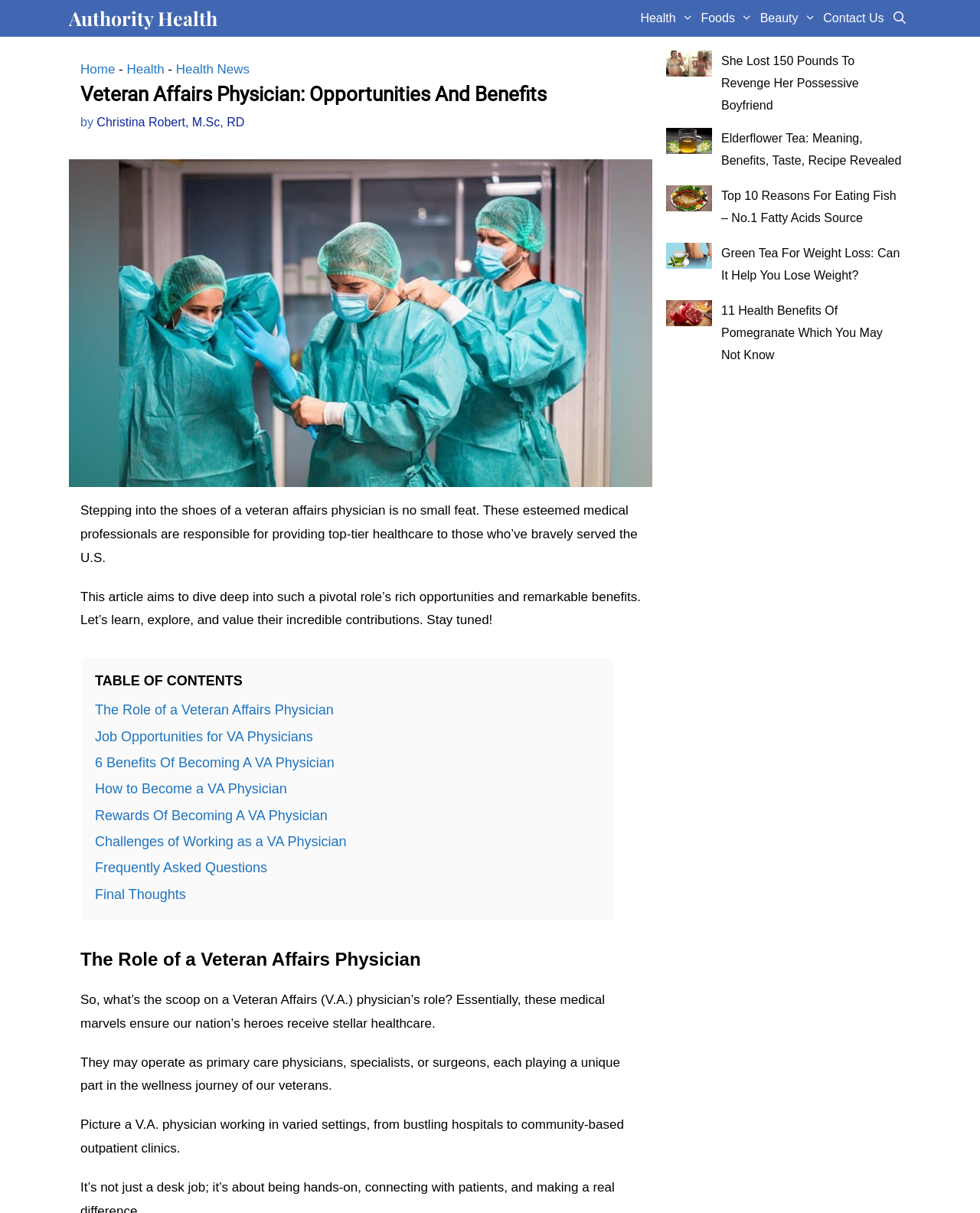Use a single word or phrase to respond to the question:
What is the role of a Veteran Affairs Physician?

Provide top-tier healthcare